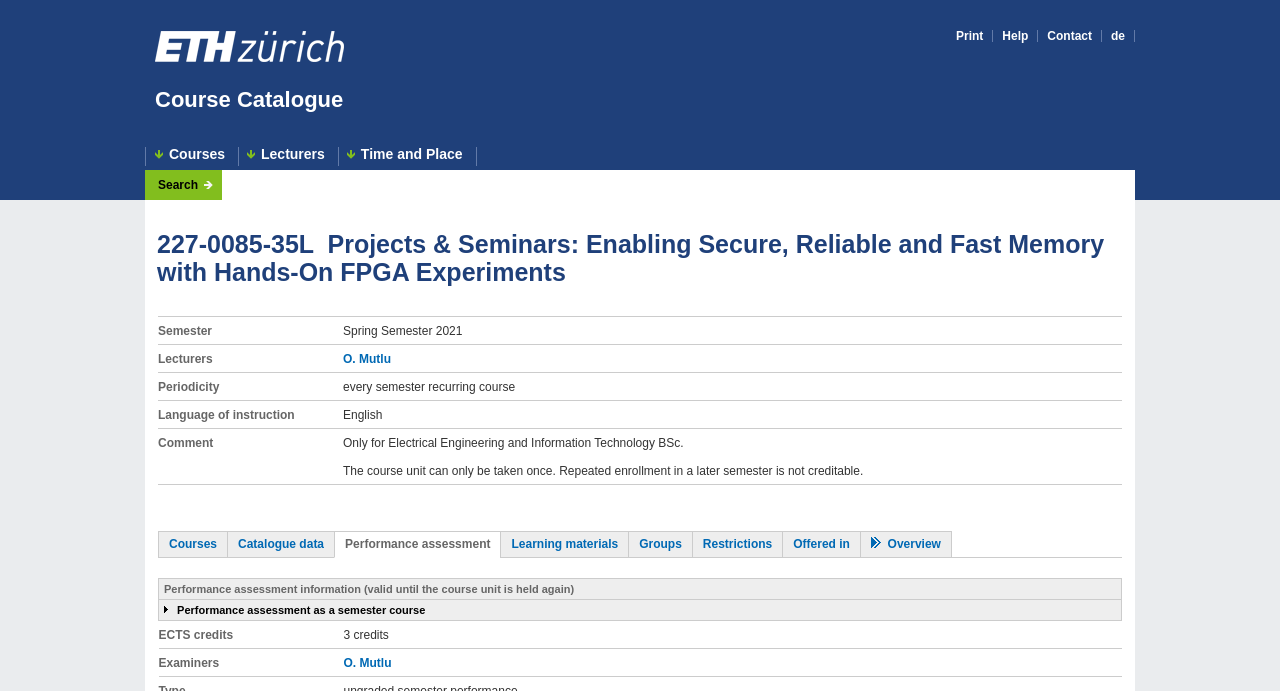Can you identify the bounding box coordinates of the clickable region needed to carry out this instruction: 'Print the page'? The coordinates should be four float numbers within the range of 0 to 1, stated as [left, top, right, bottom].

[0.747, 0.043, 0.768, 0.061]